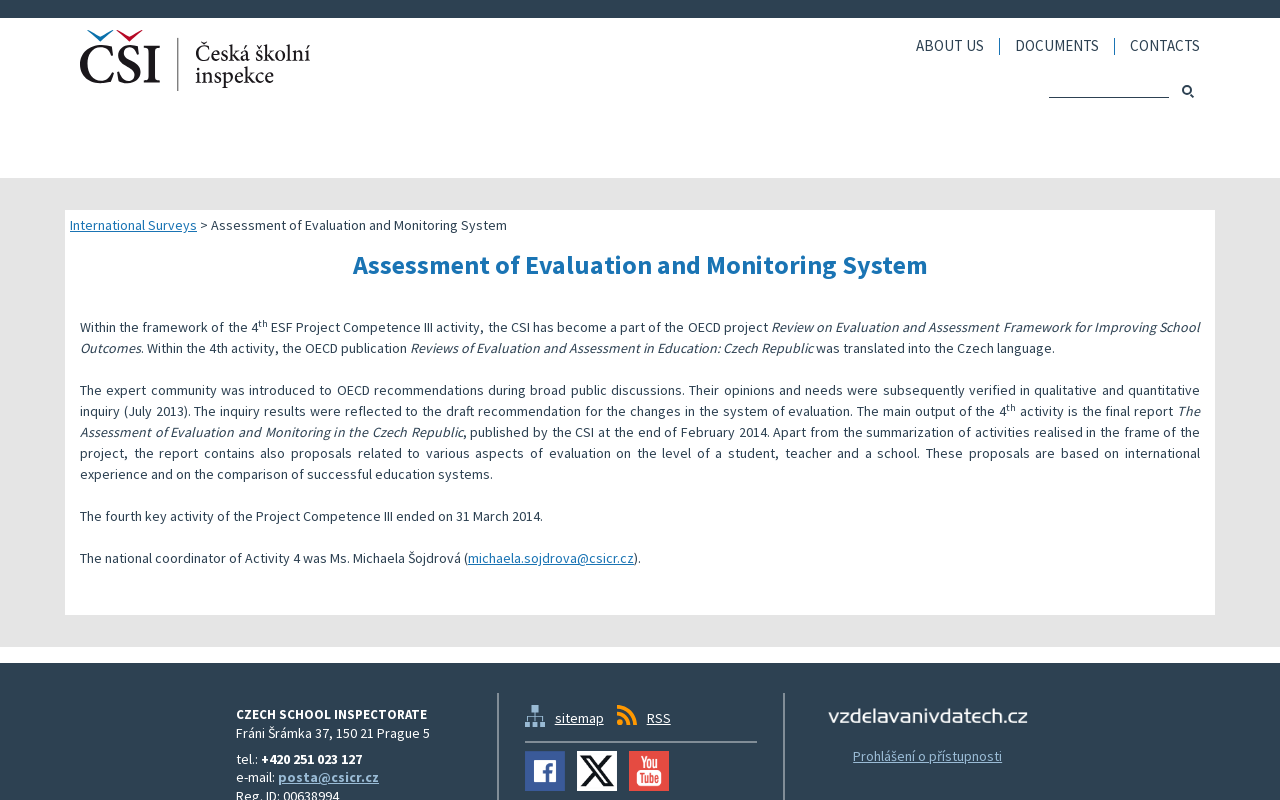Specify the bounding box coordinates of the region I need to click to perform the following instruction: "Contact Ms. Michaela Šojdrová". The coordinates must be four float numbers in the range of 0 to 1, i.e., [left, top, right, bottom].

[0.366, 0.686, 0.495, 0.709]